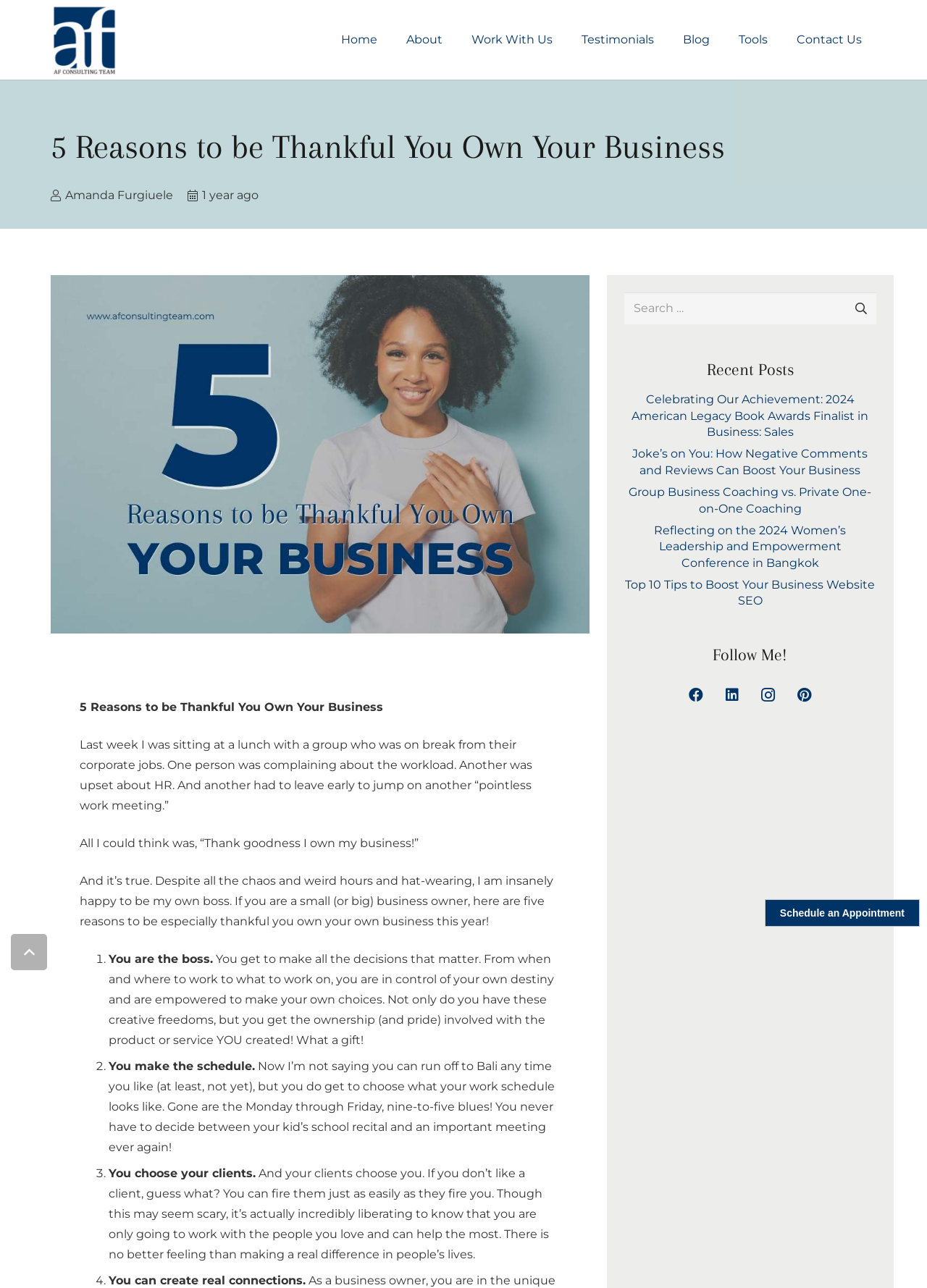Describe all the key features and sections of the webpage thoroughly.

This webpage is about being thankful for owning a business, with a personal anecdote from the author, Amanda Furgiuele. At the top, there is a logo and a navigation menu with links to different sections of the website, including Home, About, Work With Us, Testimonials, Blog, Tools, and Contact Us.

Below the navigation menu, there is a heading that reads "5 Reasons to be Thankful You Own Your Business" and a subheading with the author's name and the date of publication. Next to the heading, there is an image related to the topic.

The main content of the webpage is divided into five sections, each highlighting a reason to be thankful for owning a business. The reasons are listed in a numbered format, with each section consisting of a brief description and a longer paragraph explaining the benefit. The five reasons are: being the boss, making one's own schedule, choosing one's clients, creating real connections, and having creative freedom.

On the right side of the webpage, there is a search bar with a button to search for specific content. Below the search bar, there is a section titled "Recent Posts" with links to five recent articles on various business-related topics.

Further down, there is a section titled "Follow Me!" with links to the author's social media profiles on Facebook, LinkedIn, Instagram, and Pinterest. At the very bottom of the webpage, there are two buttons: "Back to top" and "Schedule an Appointment".